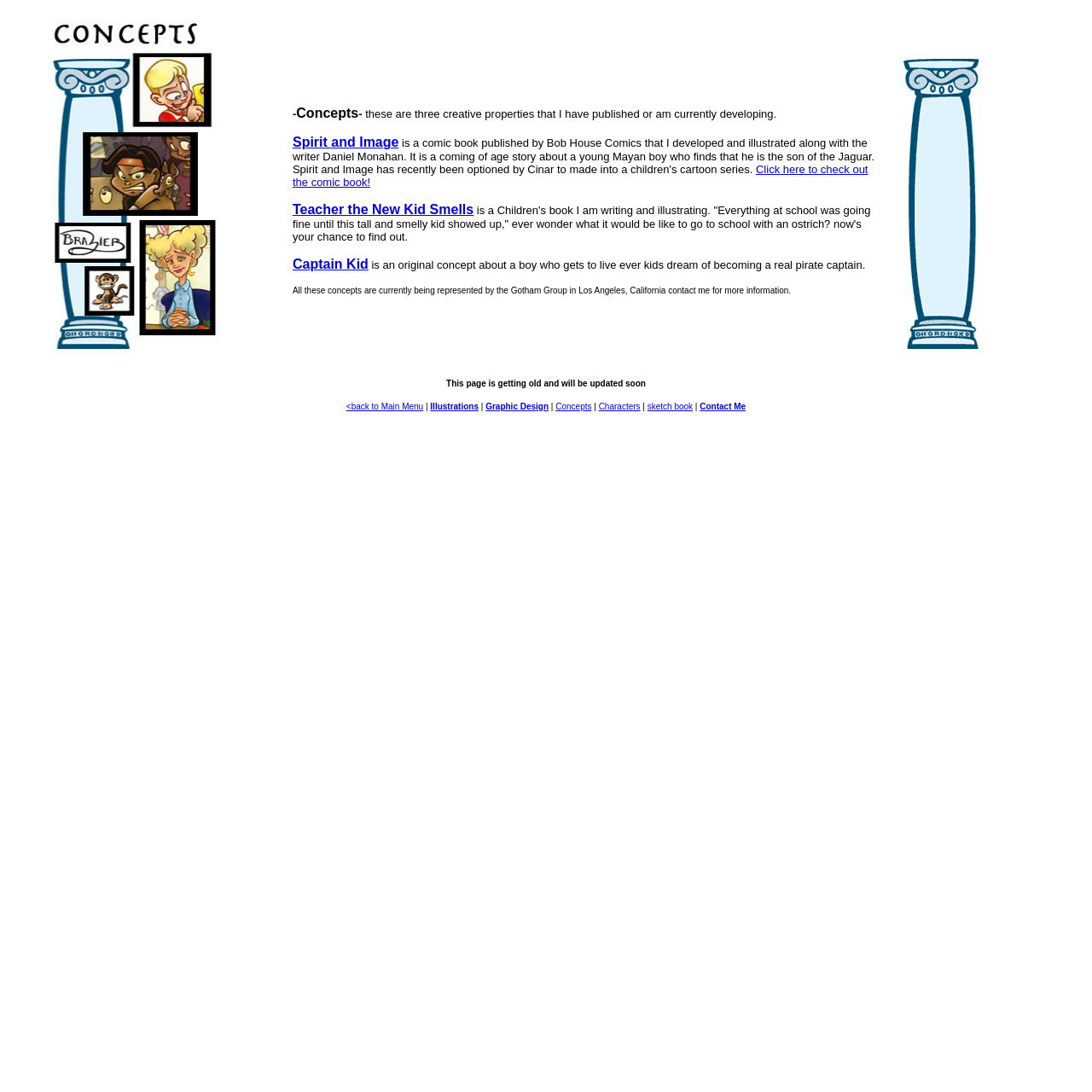Kindly respond to the following question with a single word or a brief phrase: 
How many images are on this webpage?

2